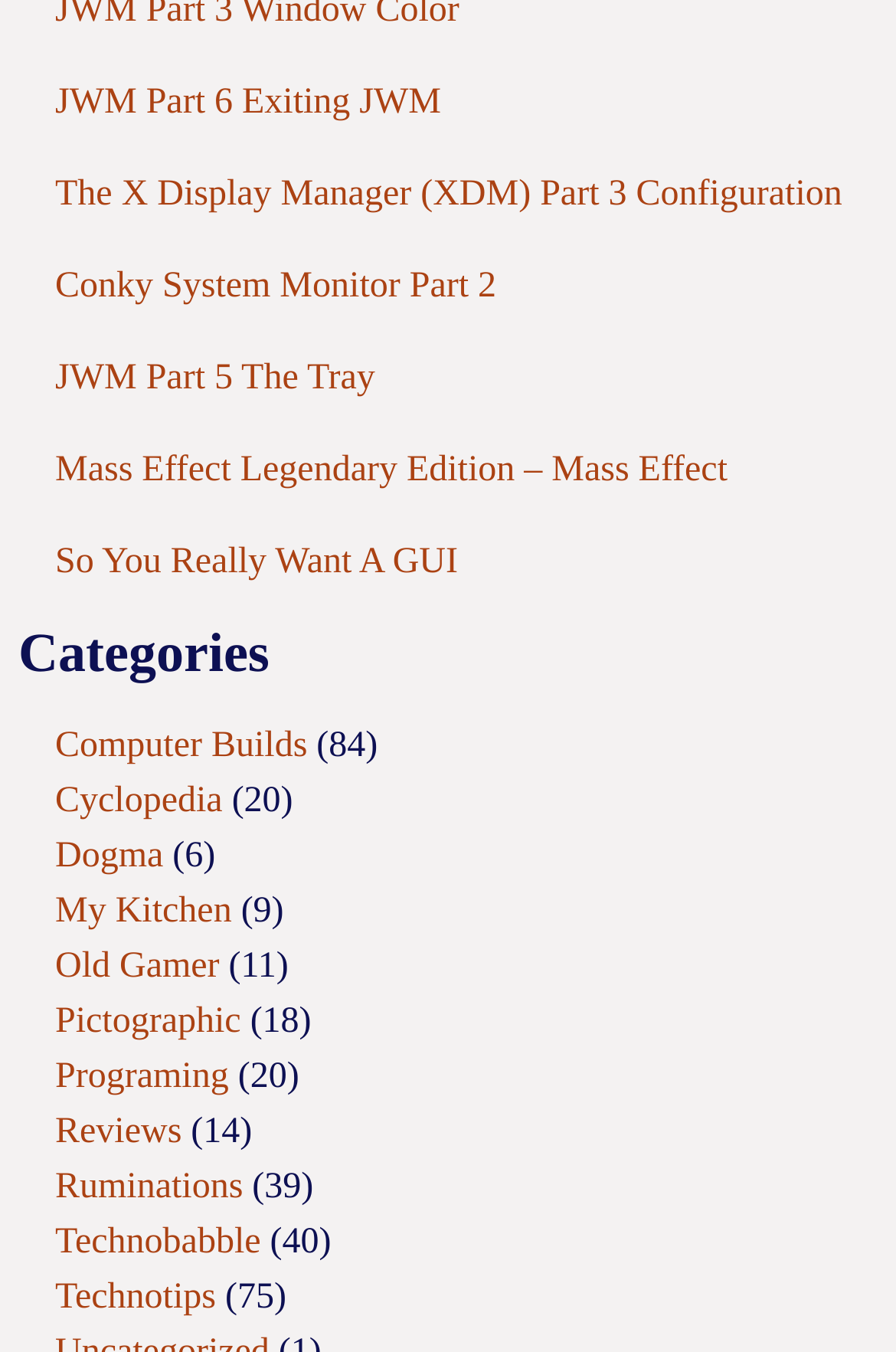Respond with a single word or phrase to the following question: How many article links are on the page?

6